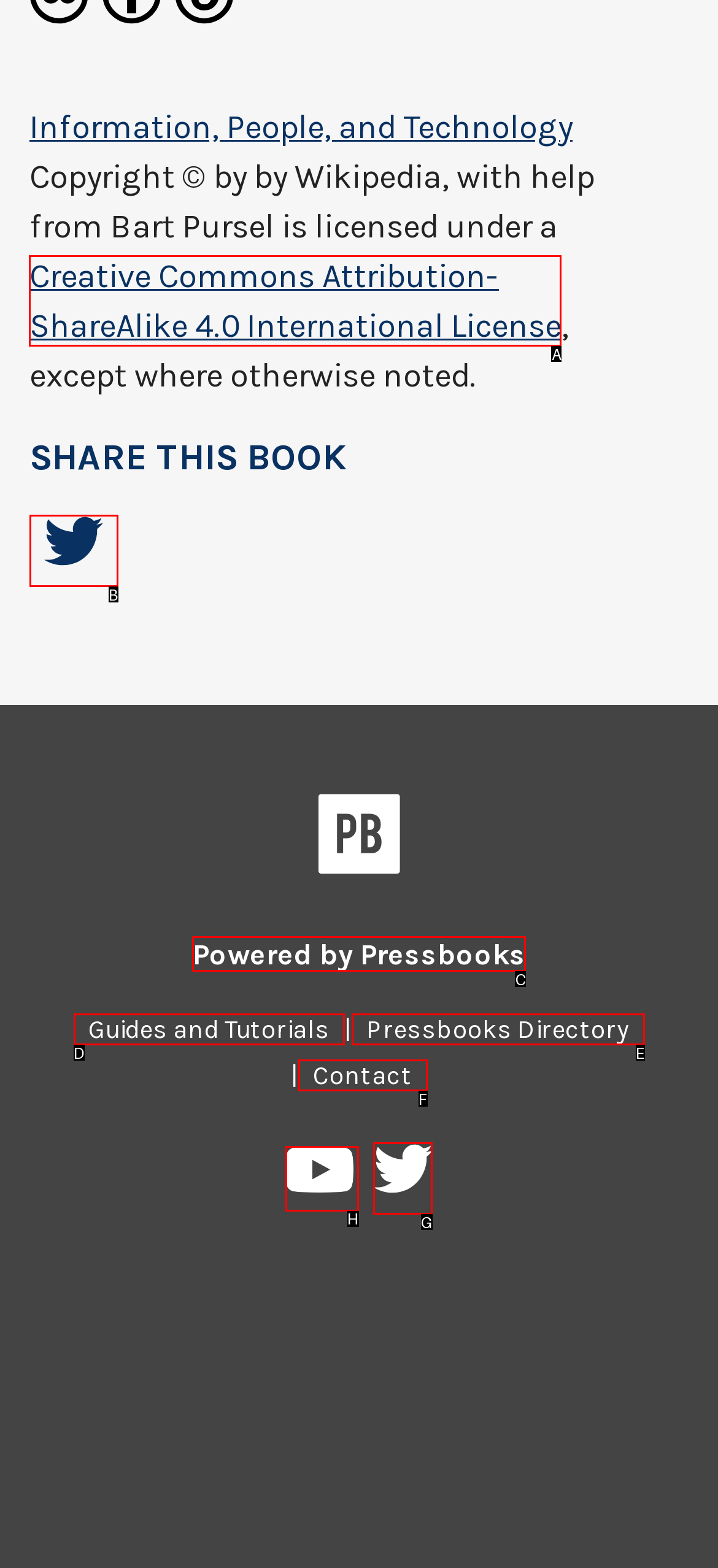Choose the HTML element that needs to be clicked for the given task: View Creative Commons Attribution-ShareAlike 4.0 International License Respond by giving the letter of the chosen option.

A